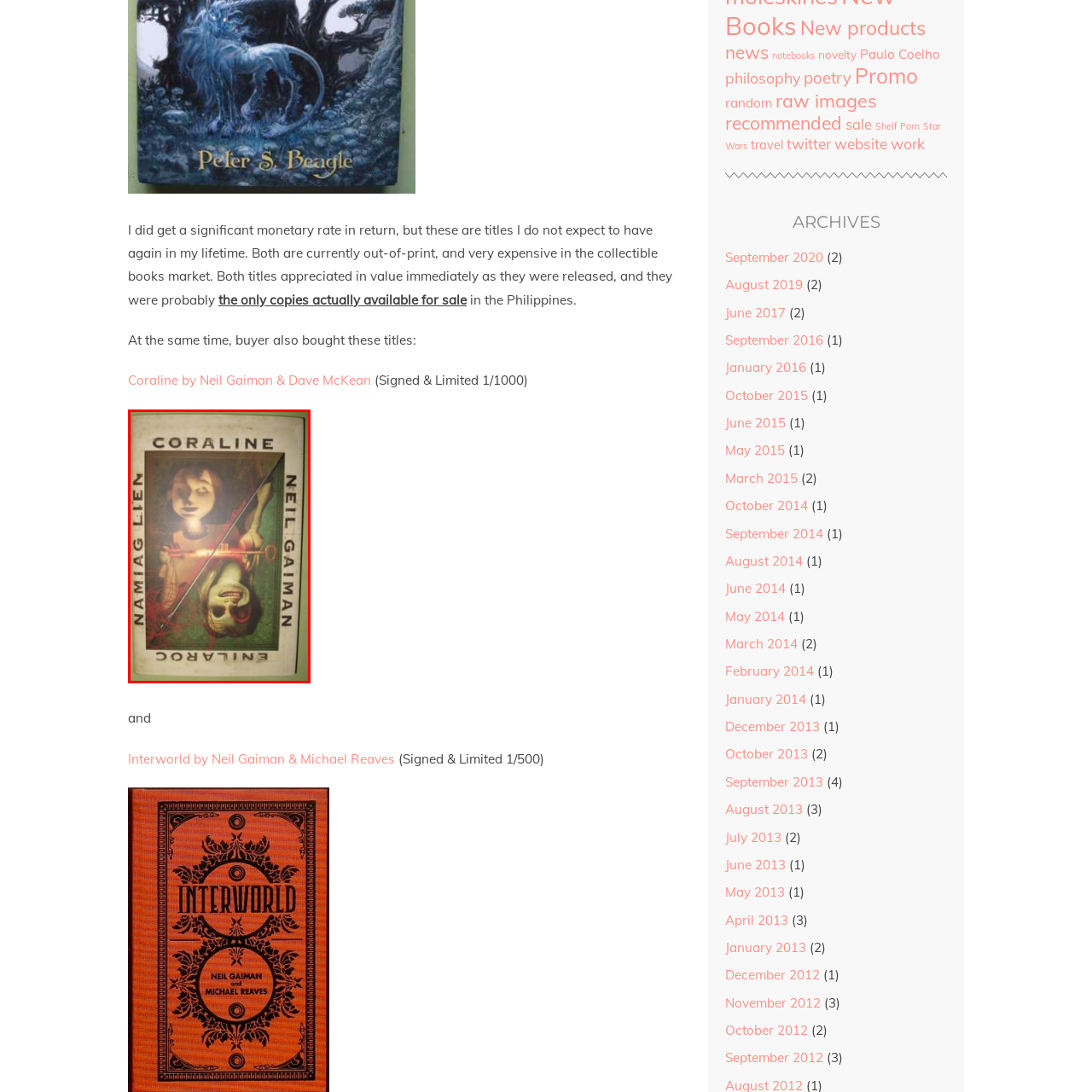What is special about this edition?
Examine the image outlined by the red bounding box and answer the question with as much detail as possible.

The cover notes that this edition is a signed and limited version, which adds to its collectible value for fans and readers alike, making it a unique and special edition of the book.